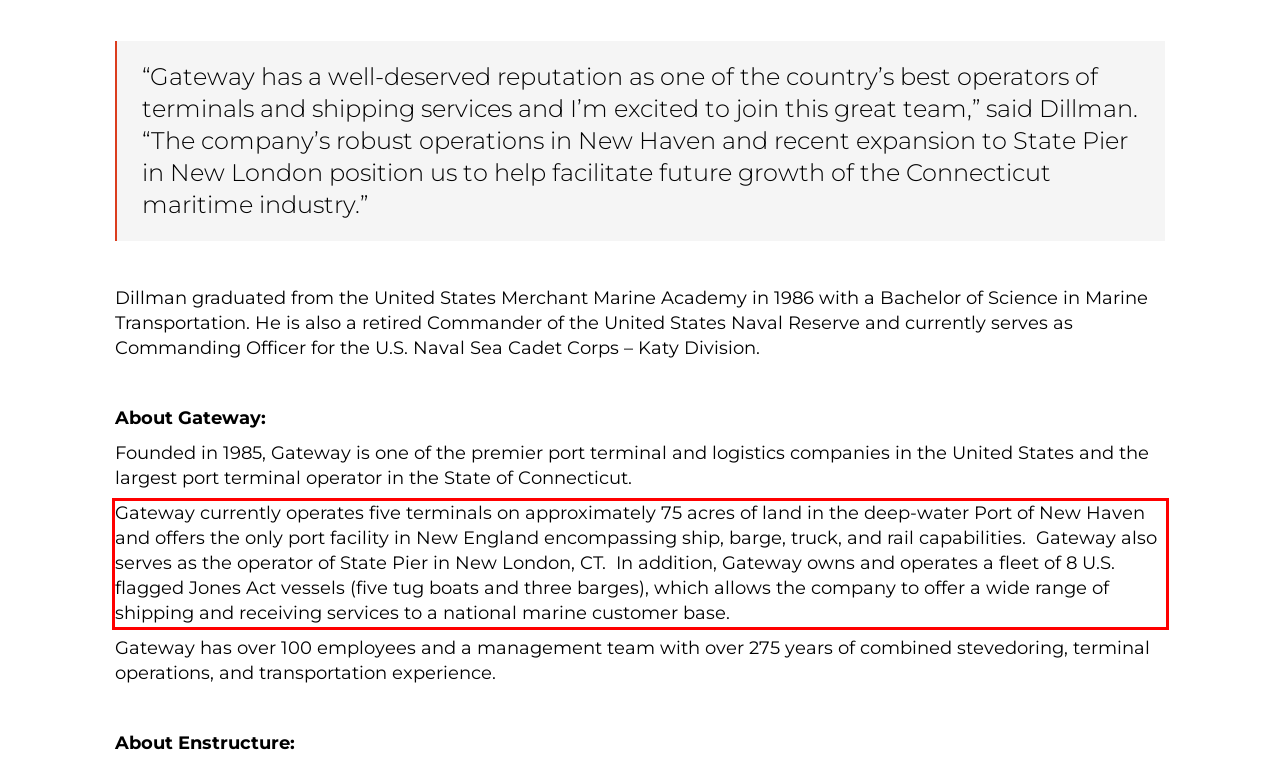You are provided with a screenshot of a webpage featuring a red rectangle bounding box. Extract the text content within this red bounding box using OCR.

Gateway currently operates five terminals on approximately 75 acres of land in the deep-water Port of New Haven and offers the only port facility in New England encompassing ship, barge, truck, and rail capabilities. Gateway also serves as the operator of State Pier in New London, CT. In addition, Gateway owns and operates a fleet of 8 U.S. flagged Jones Act vessels (five tug boats and three barges), which allows the company to offer a wide range of shipping and receiving services to a national marine customer base.